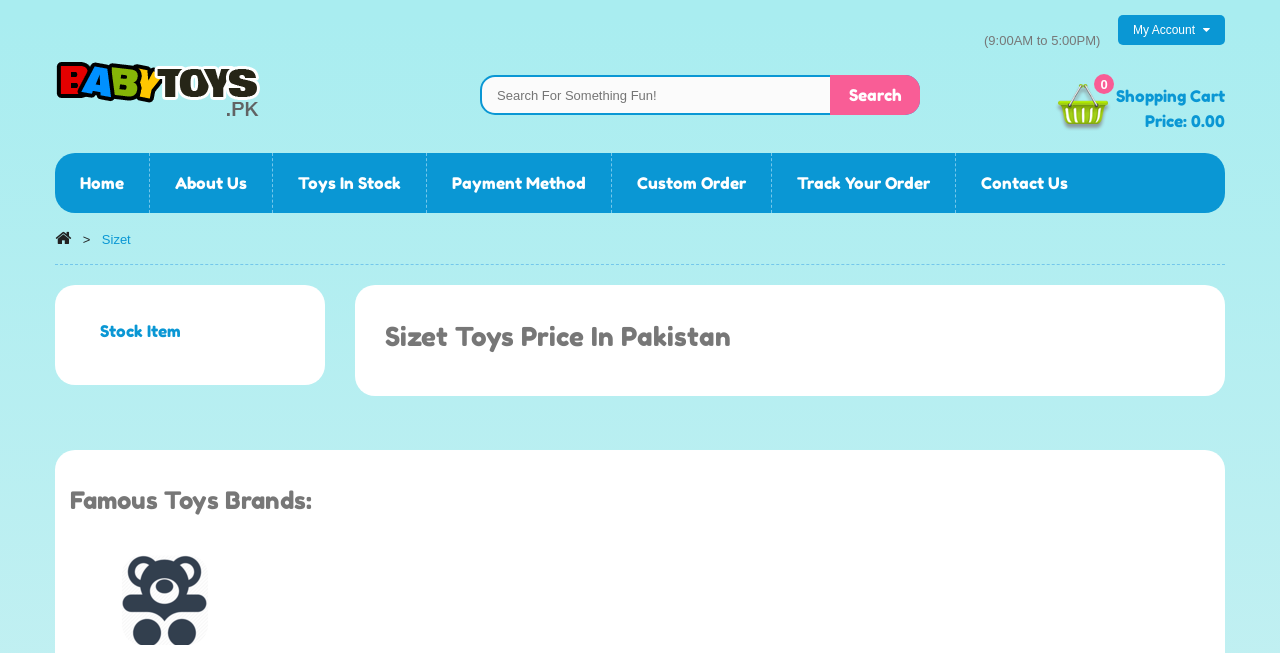Is there a search function on the website?
Please provide a single word or phrase as your answer based on the image.

Yes